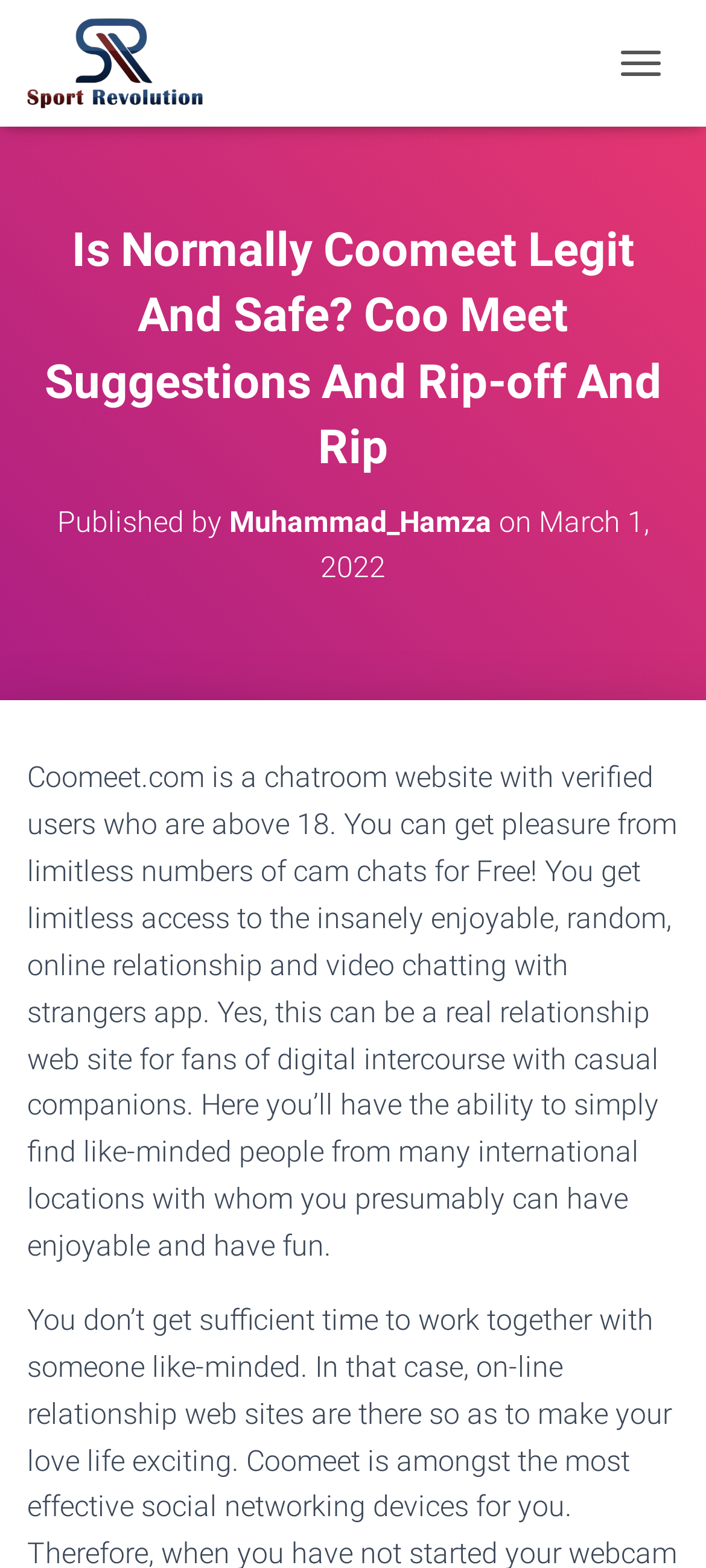What is the nature of the relationships on Coomeet.com?
From the image, provide a succinct answer in one word or a short phrase.

Casual